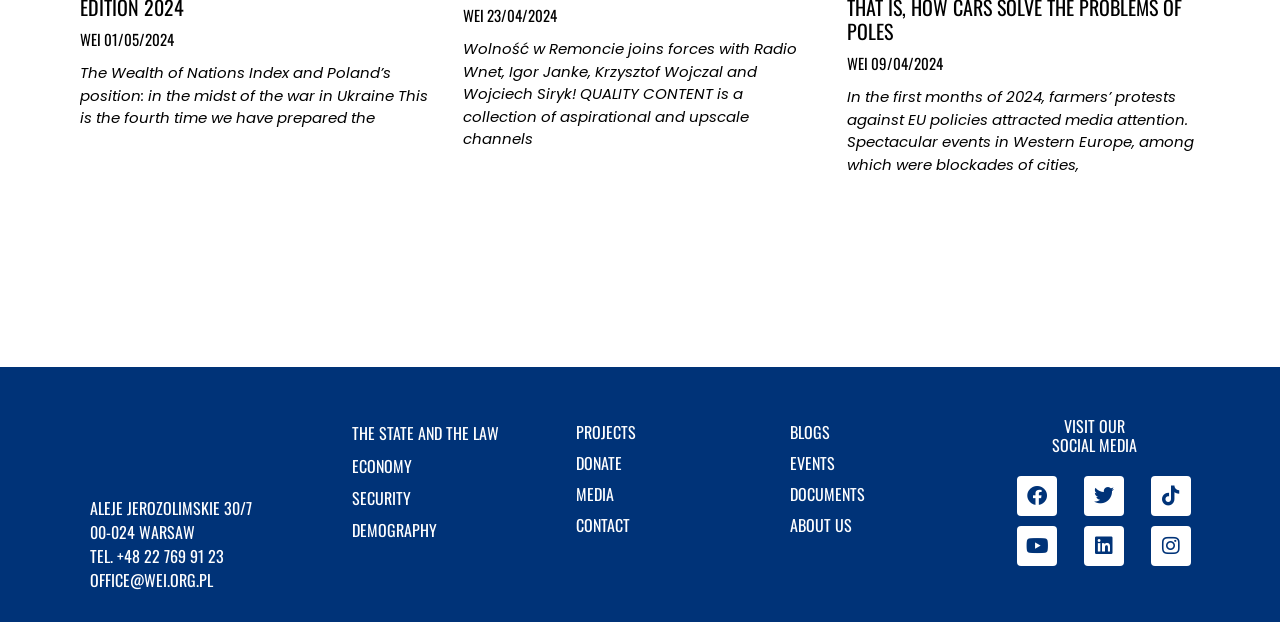Give the bounding box coordinates for the element described by: "Tiktok".

[0.899, 0.765, 0.93, 0.829]